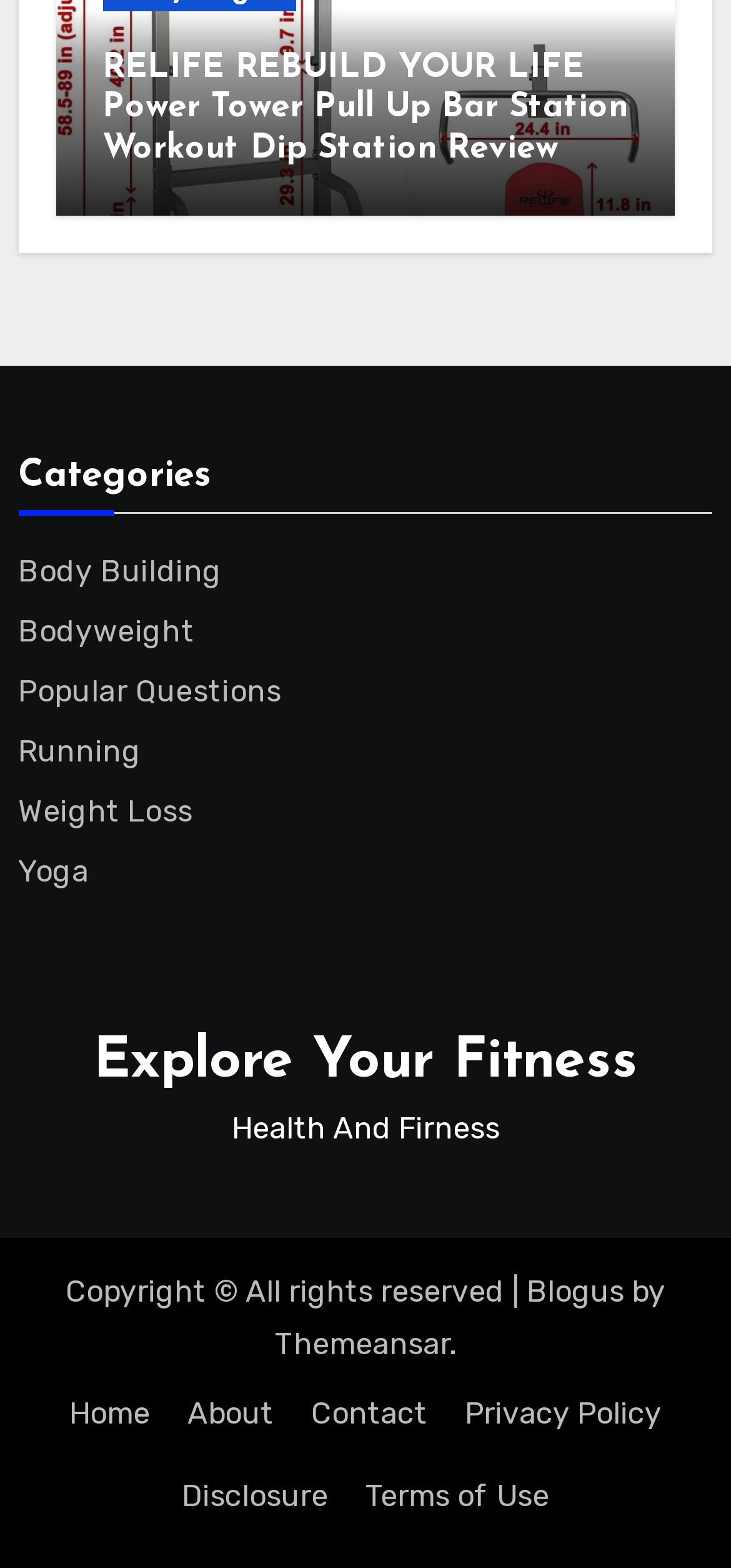Please respond to the question with a concise word or phrase:
What is the theme of this website?

Health And Fitness